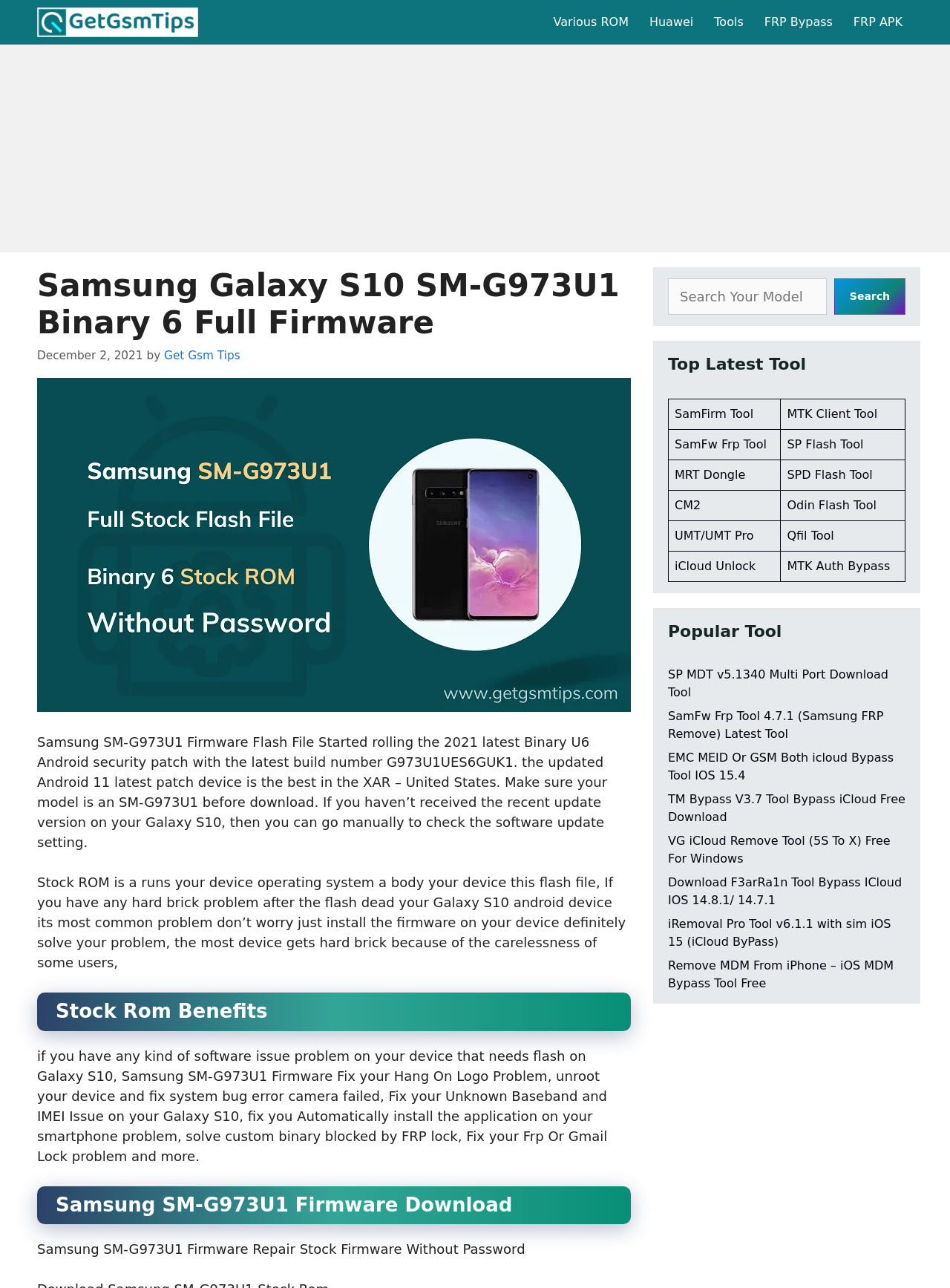What is the firmware flash file for?
Based on the visual details in the image, please answer the question thoroughly.

Based on the webpage content, the firmware flash file is specifically designed for Samsung SM-G973U1, which is a model of Galaxy S10.